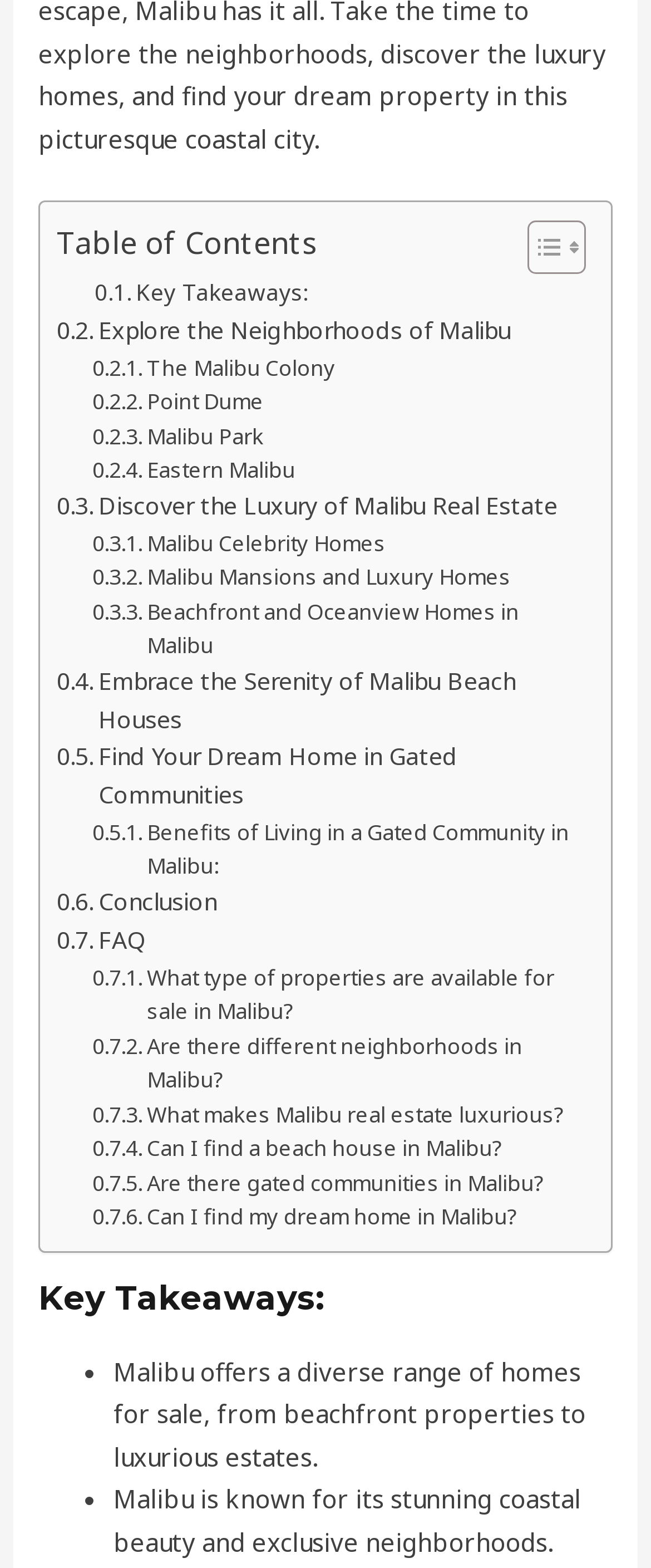Bounding box coordinates are specified in the format (top-left x, top-left y, bottom-right x, bottom-right y). All values are floating point numbers bounded between 0 and 1. Please provide the bounding box coordinate of the region this sentence describes: Eastern Malibu

[0.142, 0.289, 0.454, 0.311]